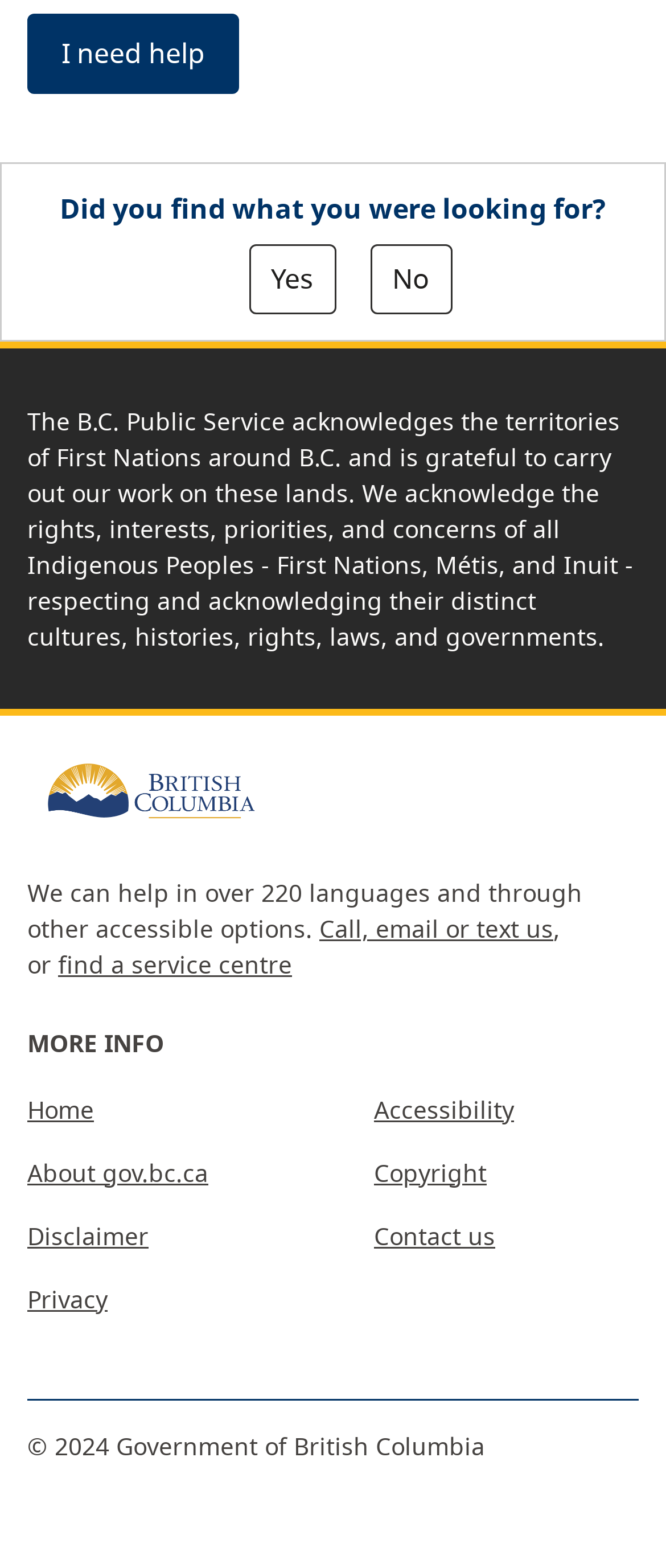Identify the bounding box coordinates of the area that should be clicked in order to complete the given instruction: "Click 'No'". The bounding box coordinates should be four float numbers between 0 and 1, i.e., [left, top, right, bottom].

[0.555, 0.156, 0.678, 0.2]